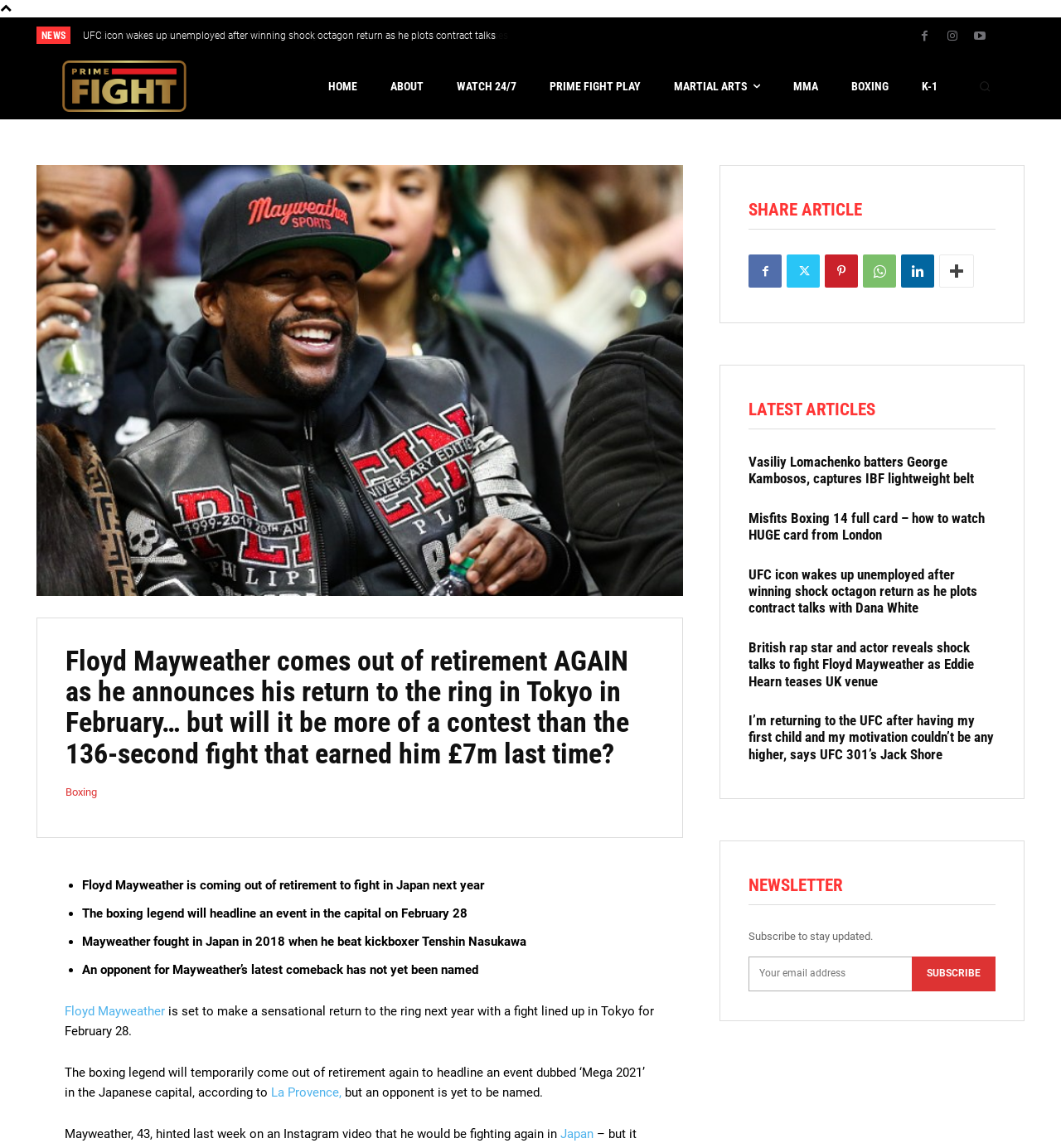Please answer the following question using a single word or phrase: 
What is the category of the first article?

Boxing